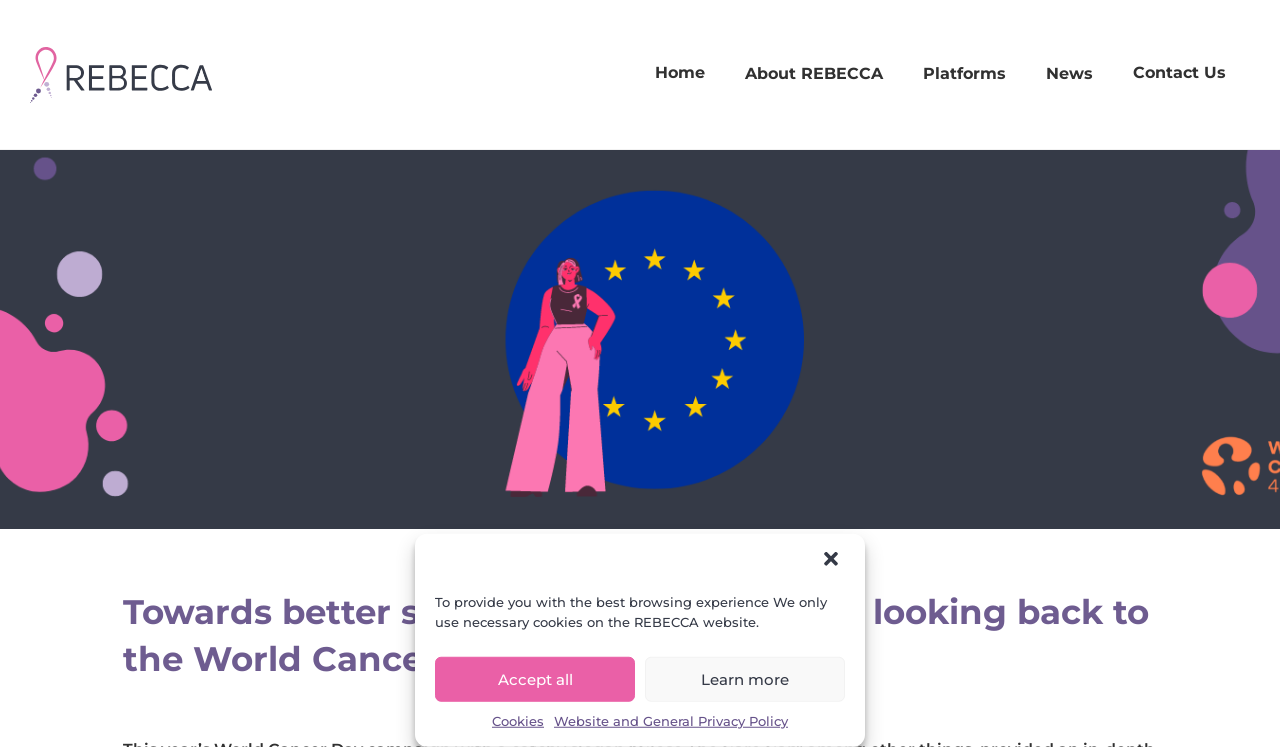Identify the bounding box coordinates of the HTML element based on this description: "Website and General Privacy Policy".

[0.433, 0.953, 0.616, 0.979]